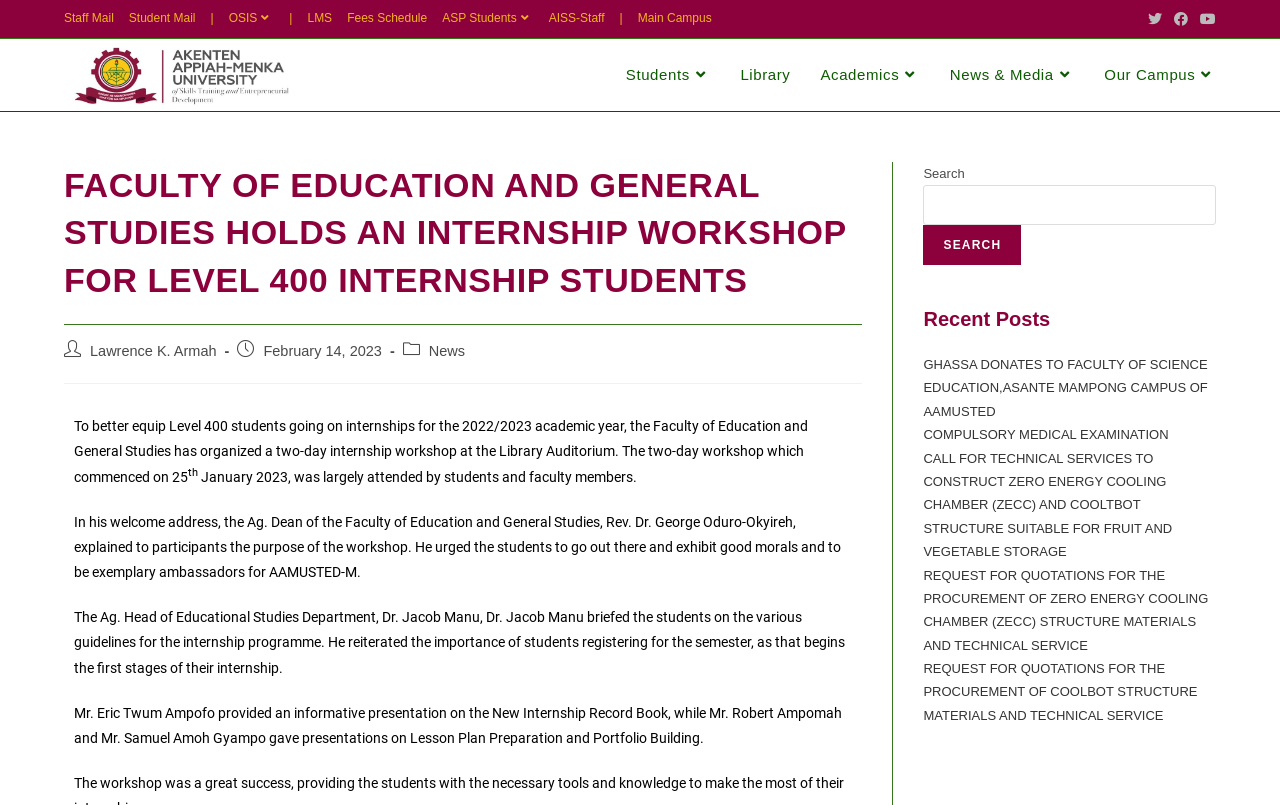What is the name of the department that Dr. Jacob Manu is the Ag. Head of?
Please craft a detailed and exhaustive response to the question.

I found the answer by reading the paragraph that mentions Dr. Jacob Manu briefing the students on the guidelines for the internship programme.